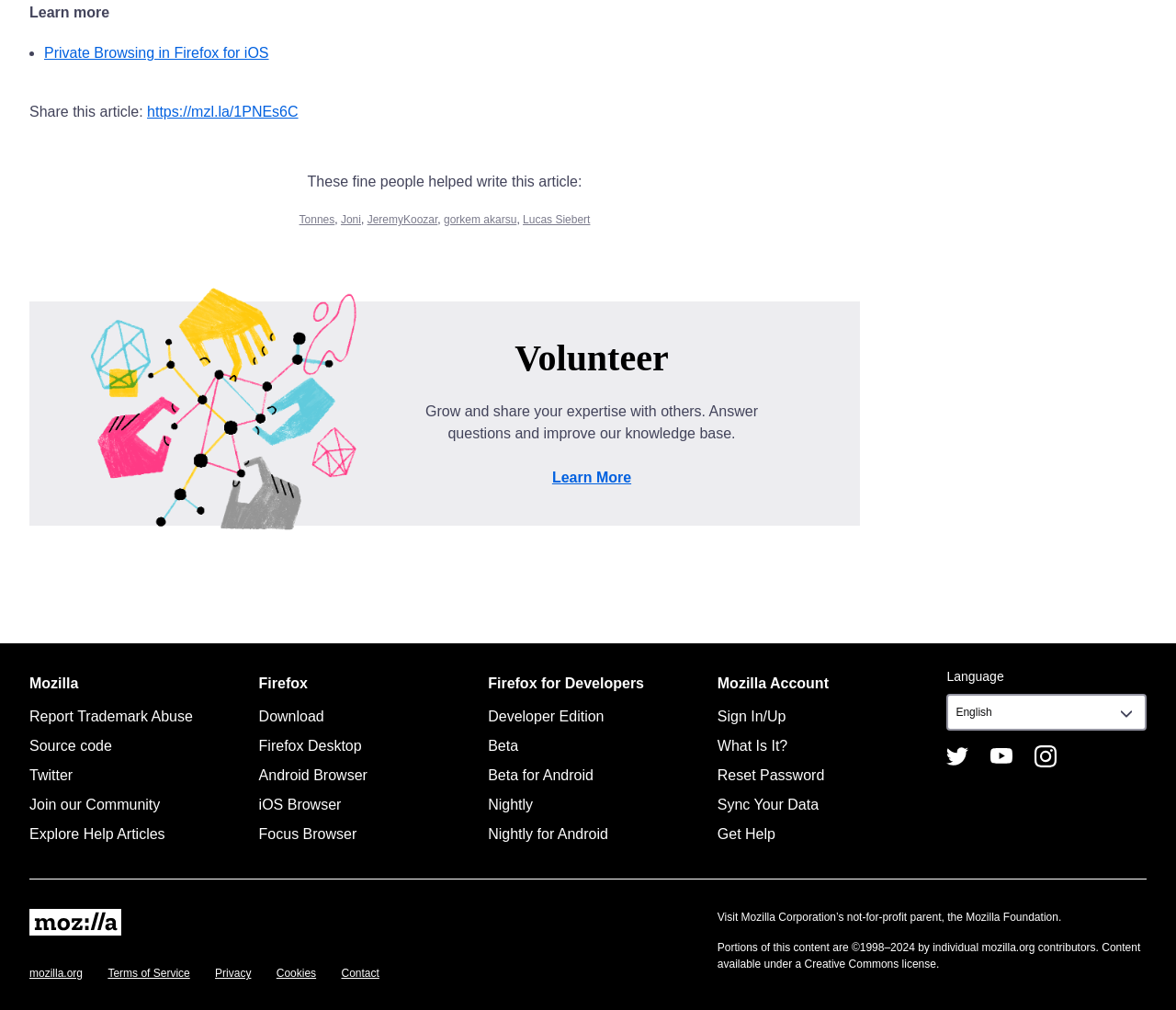What is the illustration at the top of the webpage?
Your answer should be a single word or phrase derived from the screenshot.

Hands